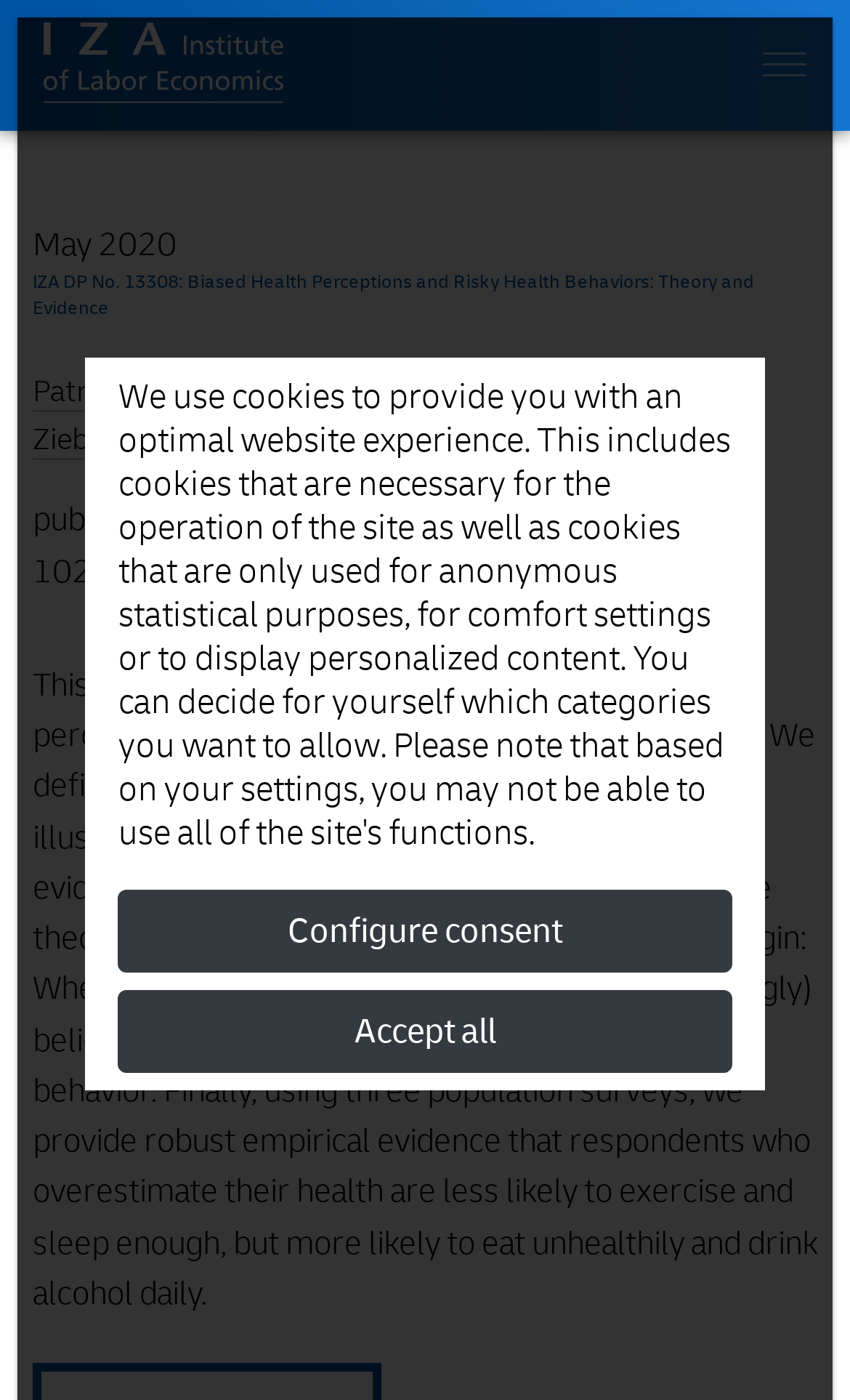What is the purpose of the 'Configure consent' button?
Answer the question with a single word or phrase, referring to the image.

To configure consent